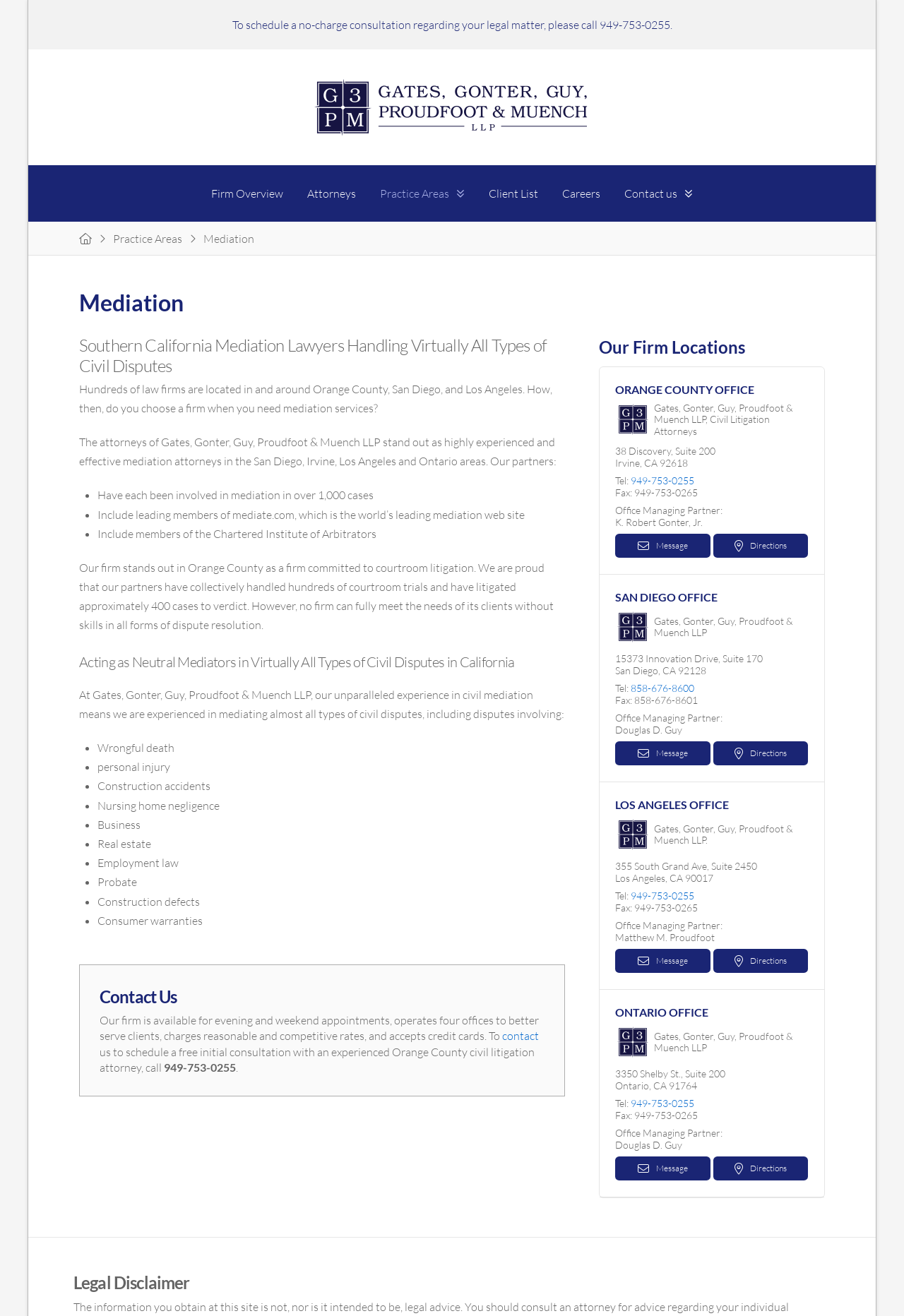How many offices does Gates, Gonter, Guy, Proudfoot & Muench LLP have?
Answer the question in as much detail as possible.

The webpage mentions two office locations, one in Orange County and one in San Diego, with their respective addresses and contact information.